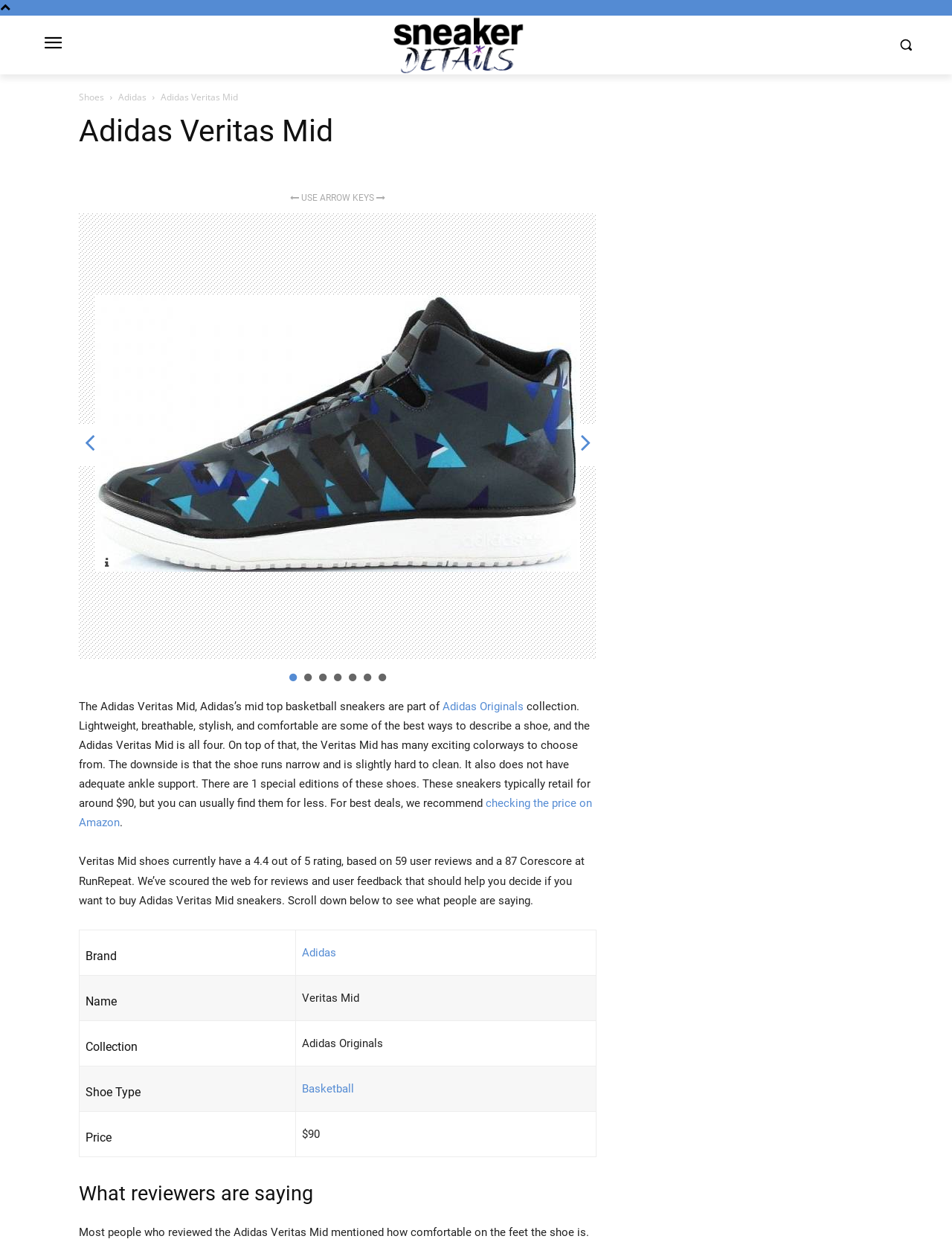What type of shoes are the Veritas Mid?
Answer the question with a thorough and detailed explanation.

The type of shoes the Veritas Mid are can be found in the table section of the webpage, where it is listed as 'Basketball' in the 'Shoe Type' column.